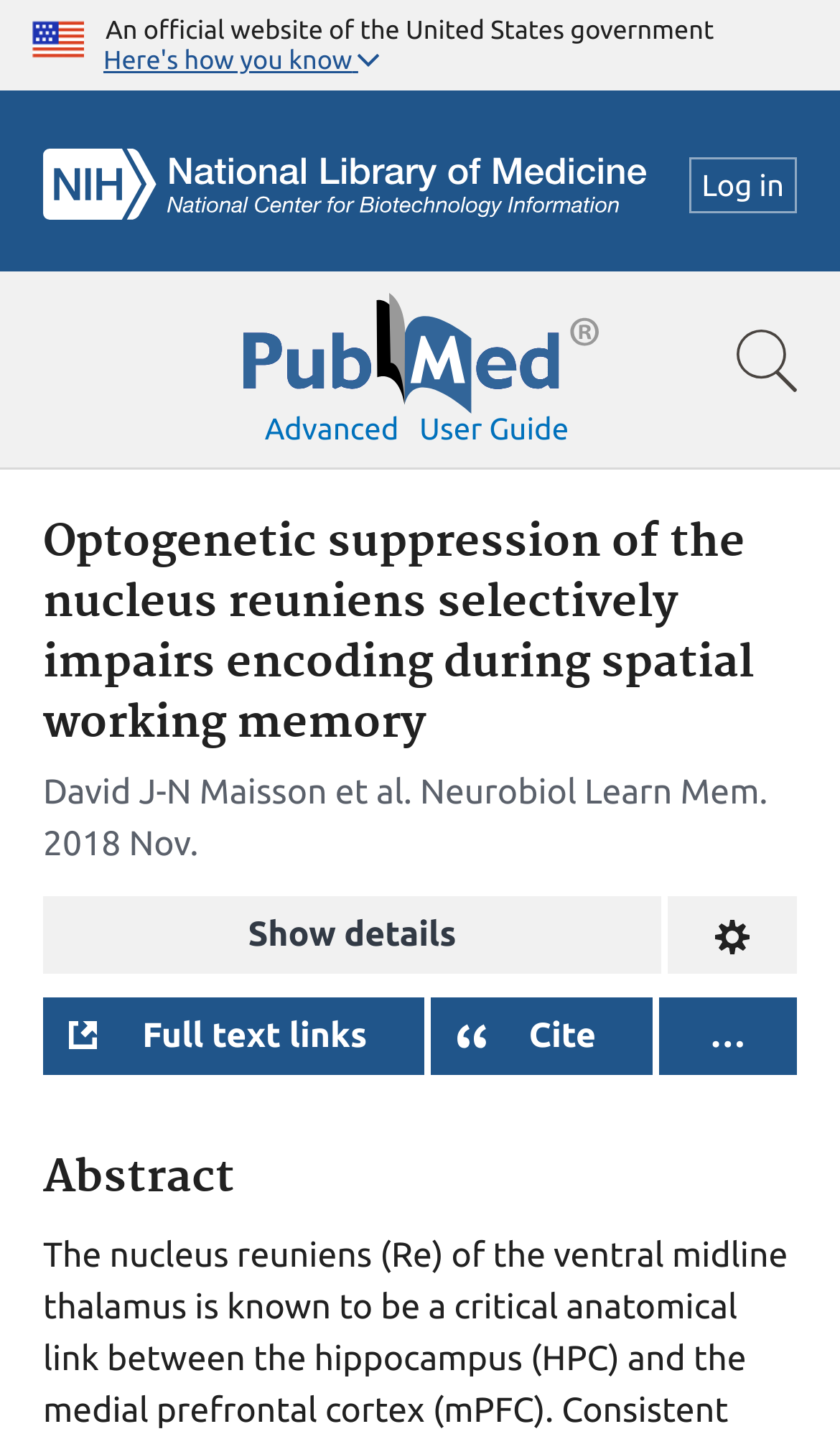Can you provide the bounding box coordinates for the element that should be clicked to implement the instruction: "Search for a term"?

[0.0, 0.189, 1.0, 0.327]